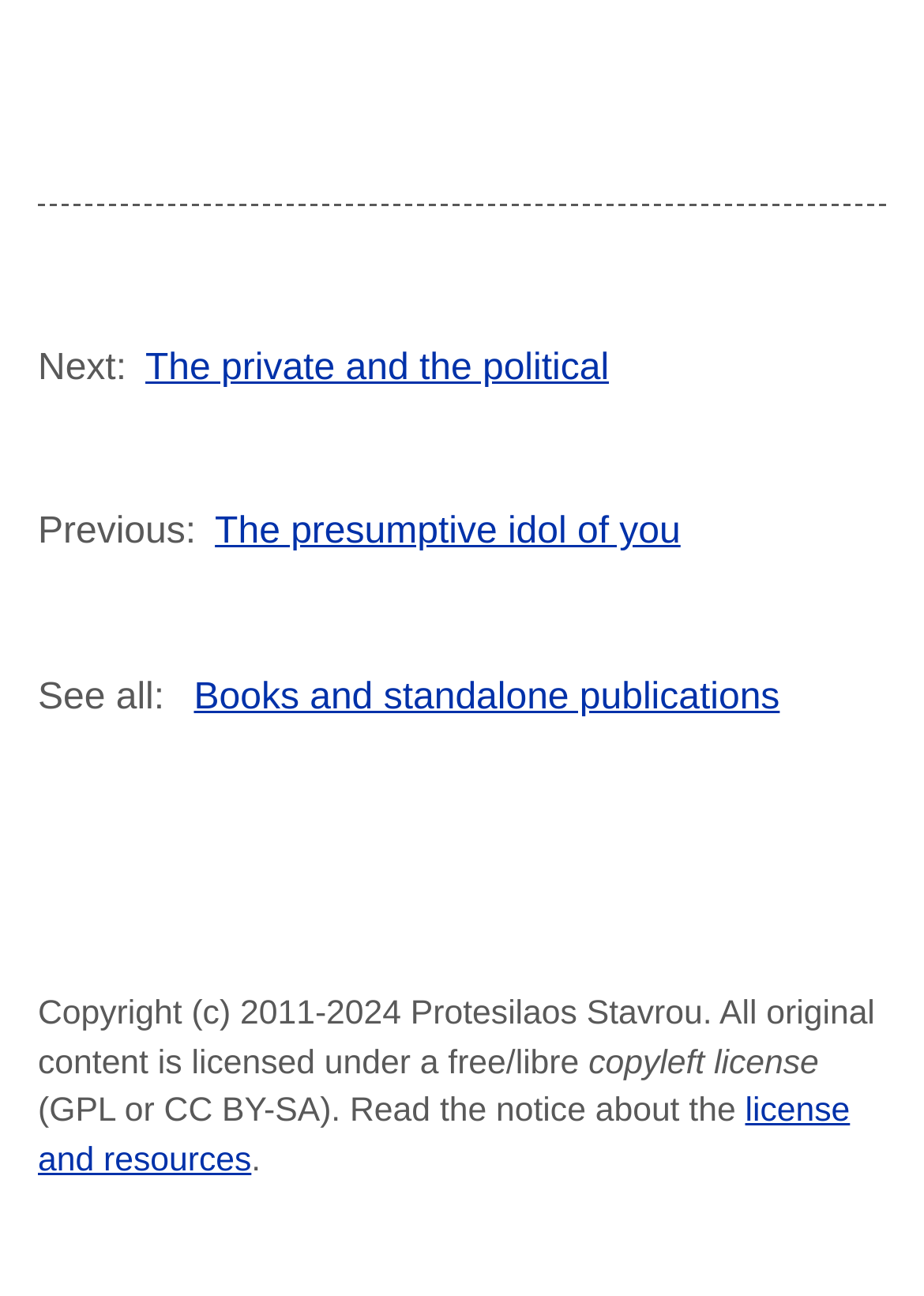Using the element description The presumptive idol of you, predict the bounding box coordinates for the UI element. Provide the coordinates in (top-left x, top-left y, bottom-right x, bottom-right y) format with values ranging from 0 to 1.

[0.233, 0.396, 0.737, 0.427]